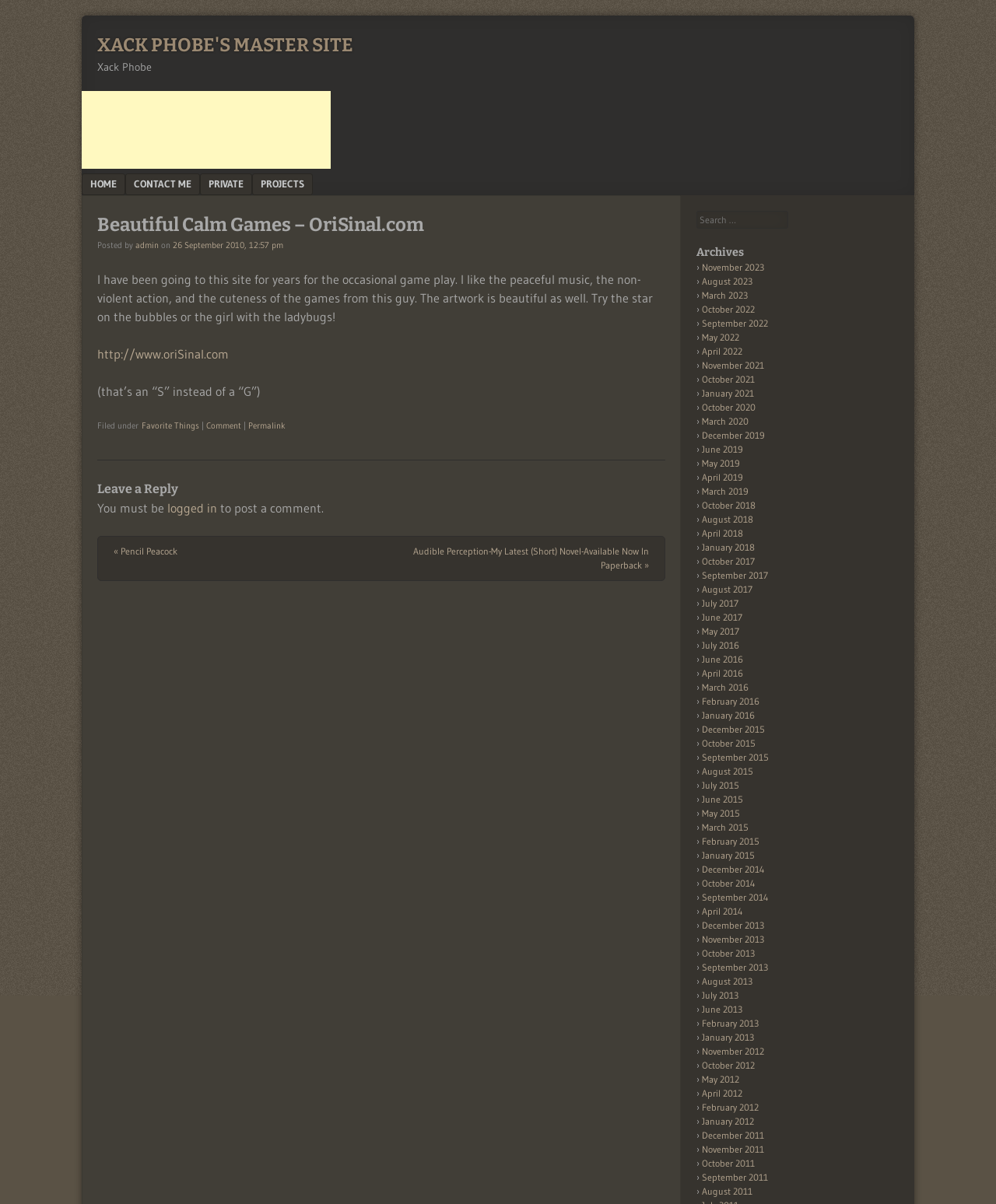Illustrate the webpage's structure and main components comprehensively.

This webpage is a blog post titled "Beautiful Calm Games – OriSinal.com" on Xack Phobe's Master Site. At the top, there is a heading "XACK PHOBE'S MASTER SITE" followed by a link with the same text. Below it, there is another heading "Xack Phobe" and an advertisement iframe to the right of it.

The main content of the page is divided into sections. The first section has a heading "Beautiful Calm Games – OriSinal.com" and a brief description of the website OriSinal.com, which offers peaceful and non-violent games. There is a link to the website below the description.

The next section has a heading "Leave a Reply" and a message indicating that users must be logged in to post a comment. Below it, there is a section for post navigation with links to previous and next posts.

To the right of the main content, there is a search bar with a label "Search" and a textbox to input search queries. Below the search bar, there is a section titled "Archives" with a list of links to blog posts organized by month and year, dating back to 2015.

At the top right corner of the page, there is a menu with links to "HOME", "CONTACT ME", "PRIVATE", and "PROJECTS".